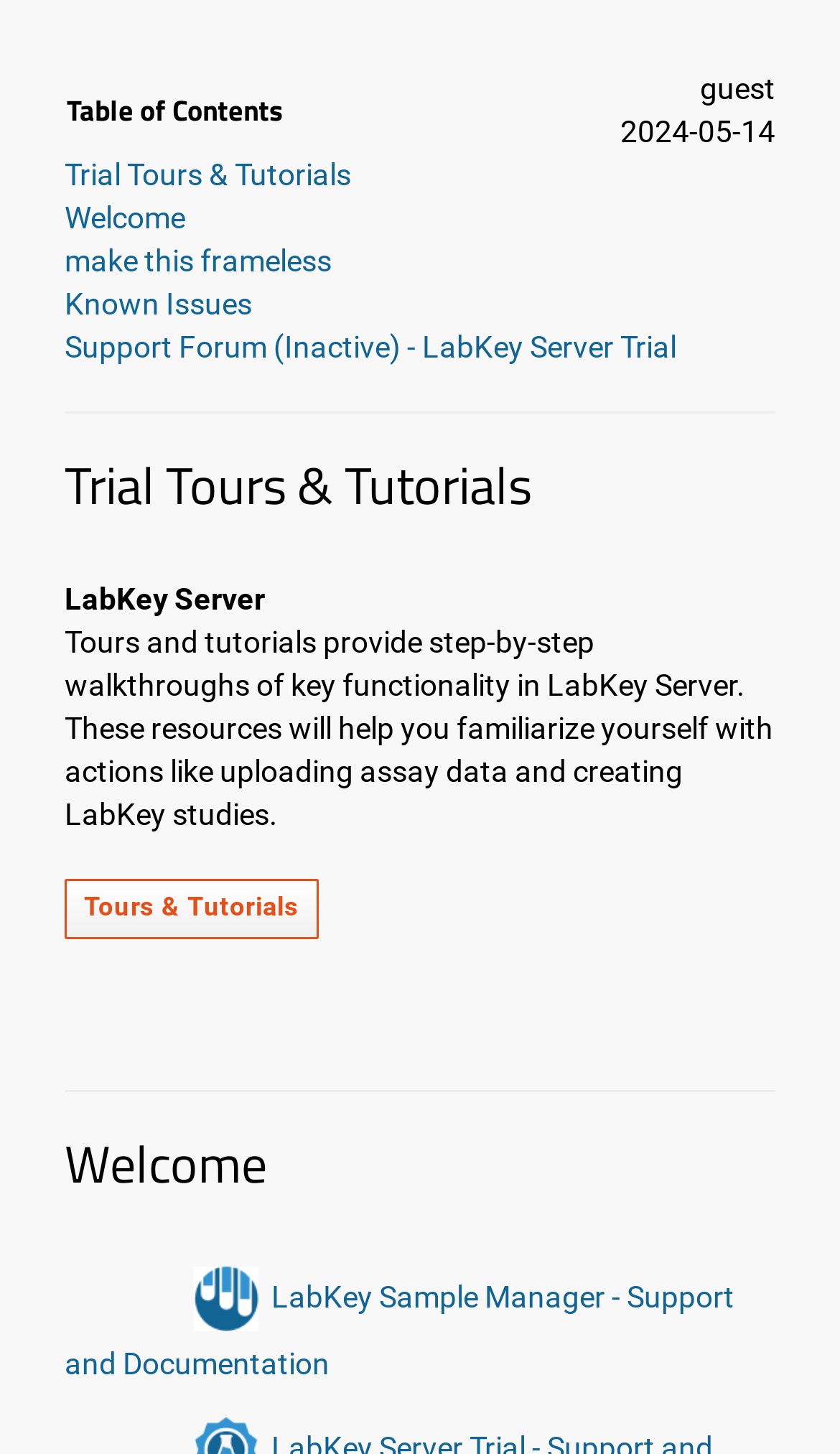Identify the bounding box of the HTML element described as: "Trial Tours & Tutorials".

[0.077, 0.108, 0.418, 0.132]